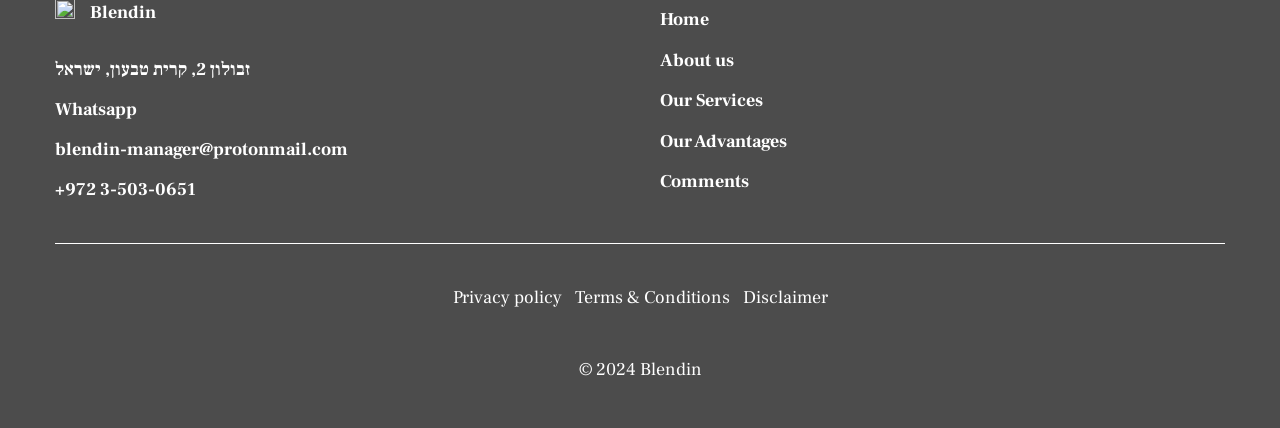Given the element description "Terms & Conditions" in the screenshot, predict the bounding box coordinates of that UI element.

[0.449, 0.664, 0.57, 0.727]